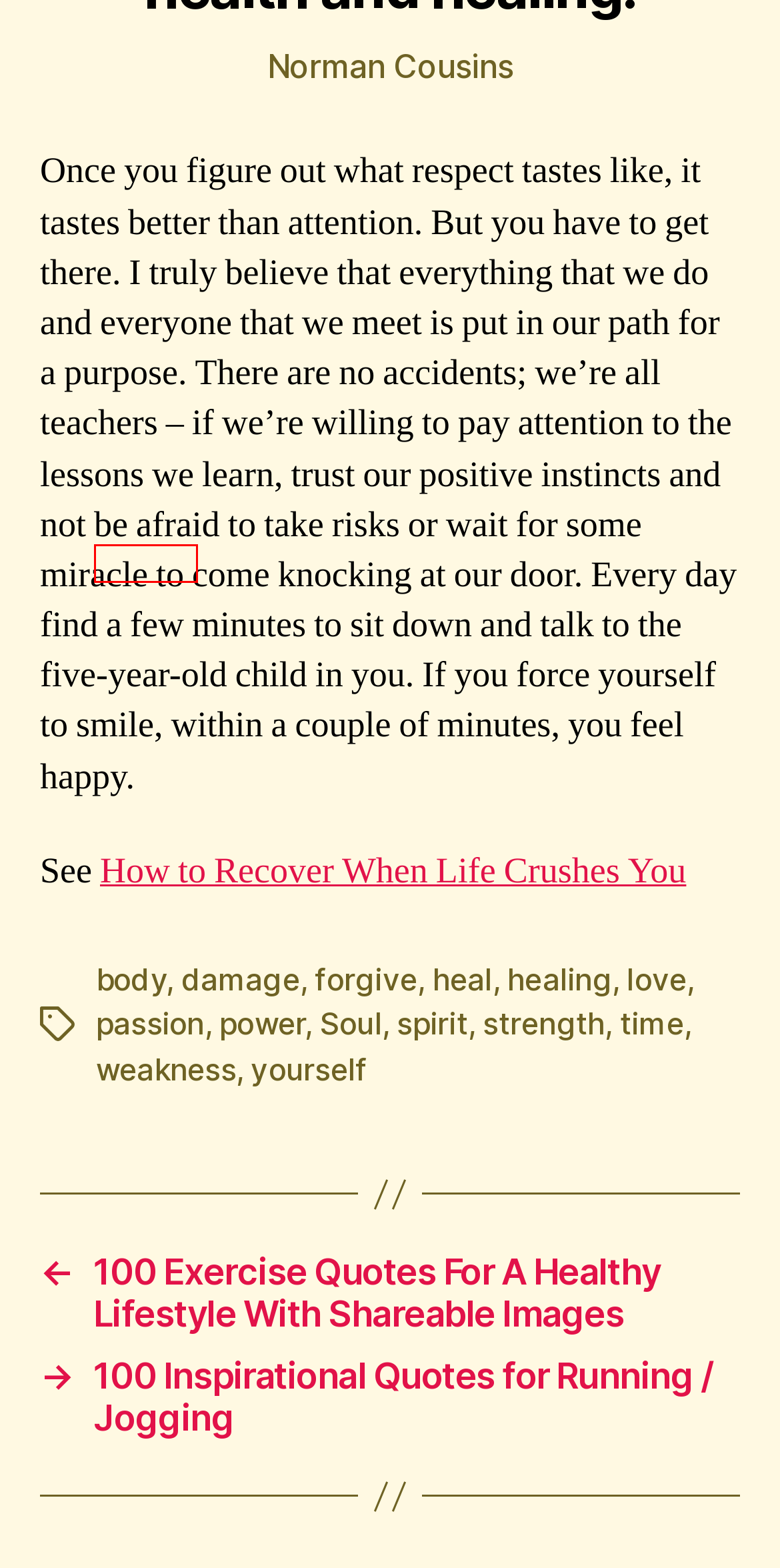You have a screenshot of a webpage with a red bounding box around an element. Identify the webpage description that best fits the new page that appears after clicking the selected element in the red bounding box. Here are the candidates:
A. passion - The Bright Quotes
B. How to Recover When Life Crushes You | Psychology Today
C. forgive - The Bright Quotes
D. Soul - The Bright Quotes
E. healing - The Bright Quotes
F. damage - The Bright Quotes
G. weakness - The Bright Quotes
H. 100 Exercise Quotes For A Healthy Lifestyle With Shareable Images - The Bright Quotes

A